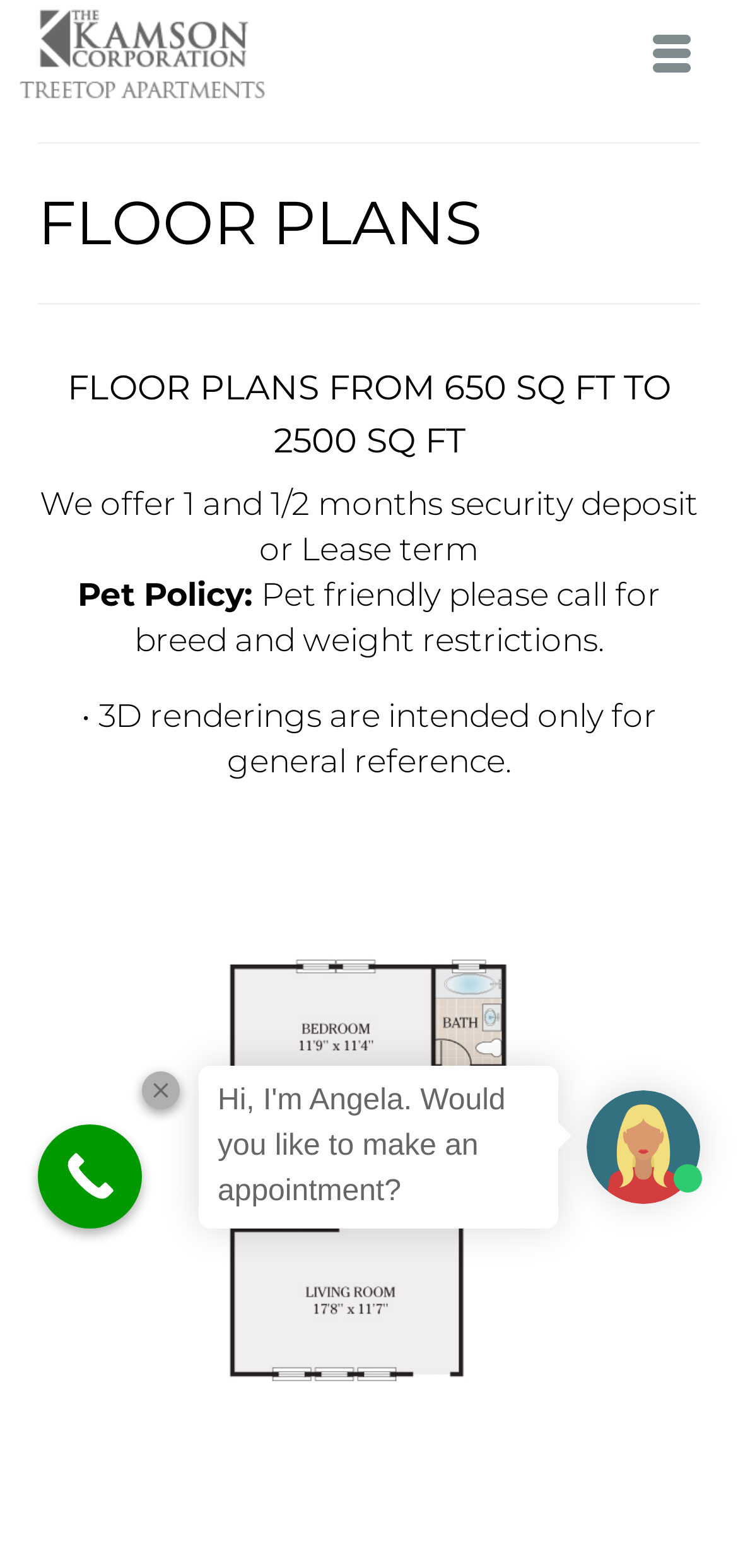Give a detailed account of the webpage, highlighting key information.

The webpage appears to be a rental property listing for Treetop Apartments in Bloomingdale, NJ. At the top of the page, there is a prominent link and image combination with the title "Treetop Apartments for rent in Bloomingdale, NJ". To the right of this, there is a button labeled "Menu".

Below the top section, there is a heading that reads "FLOOR PLANS" in a larger font size. Underneath this heading, there is a subheading that lists the available floor plan sizes, ranging from 650 to 2500 square feet. The text "We offer 1 and 1/2 months security deposit or Lease term" is displayed below this, followed by a pet policy description that mentions the property is pet-friendly but has breed and weight restrictions.

Further down the page, there is a section that appears to list individual floor plans, with the first one being a 1-bedroom, 1-bathroom unit with 650 square feet. This listing includes a link and an image. There is also a note that mentions 3D renderings are for general reference only.

At the bottom left of the page, there is a "Call Now" button.